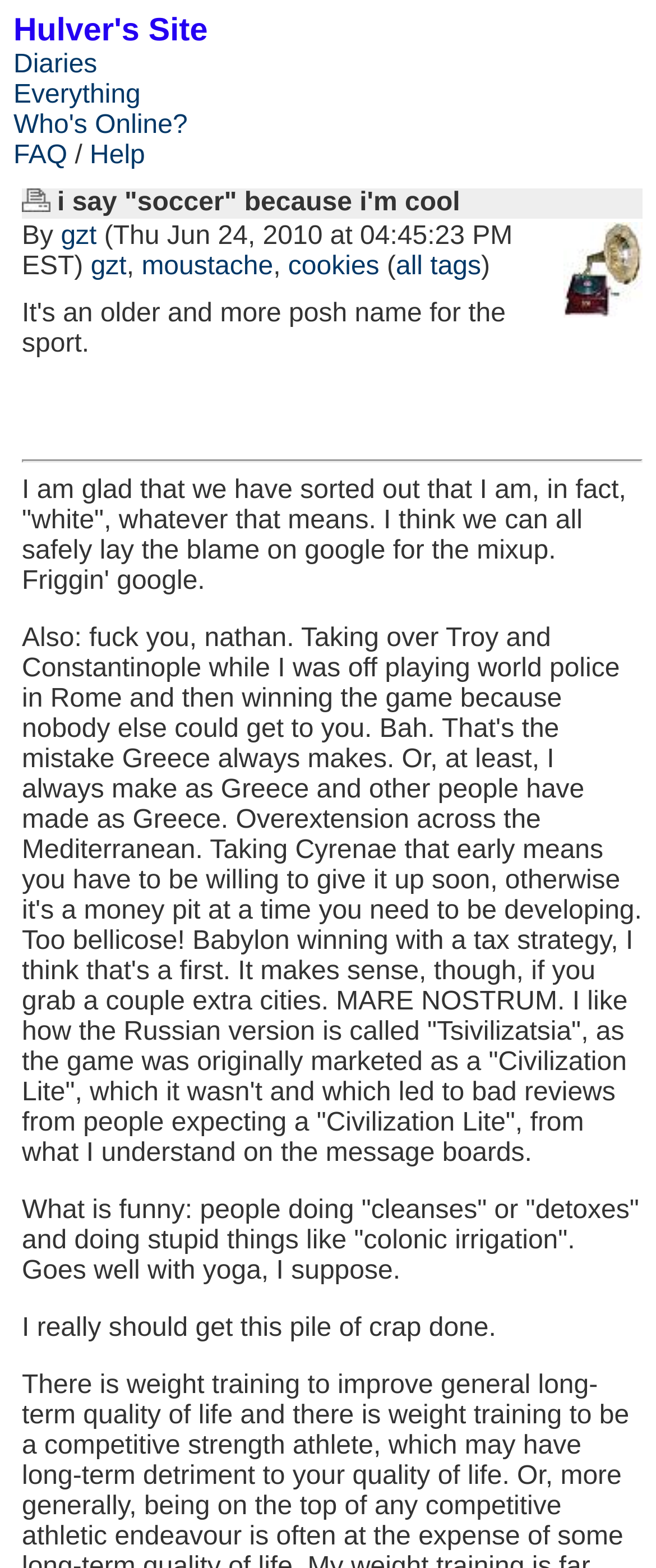Please locate the bounding box coordinates of the element that should be clicked to achieve the given instruction: "Click on the 'Diaries' link".

[0.021, 0.032, 0.148, 0.05]